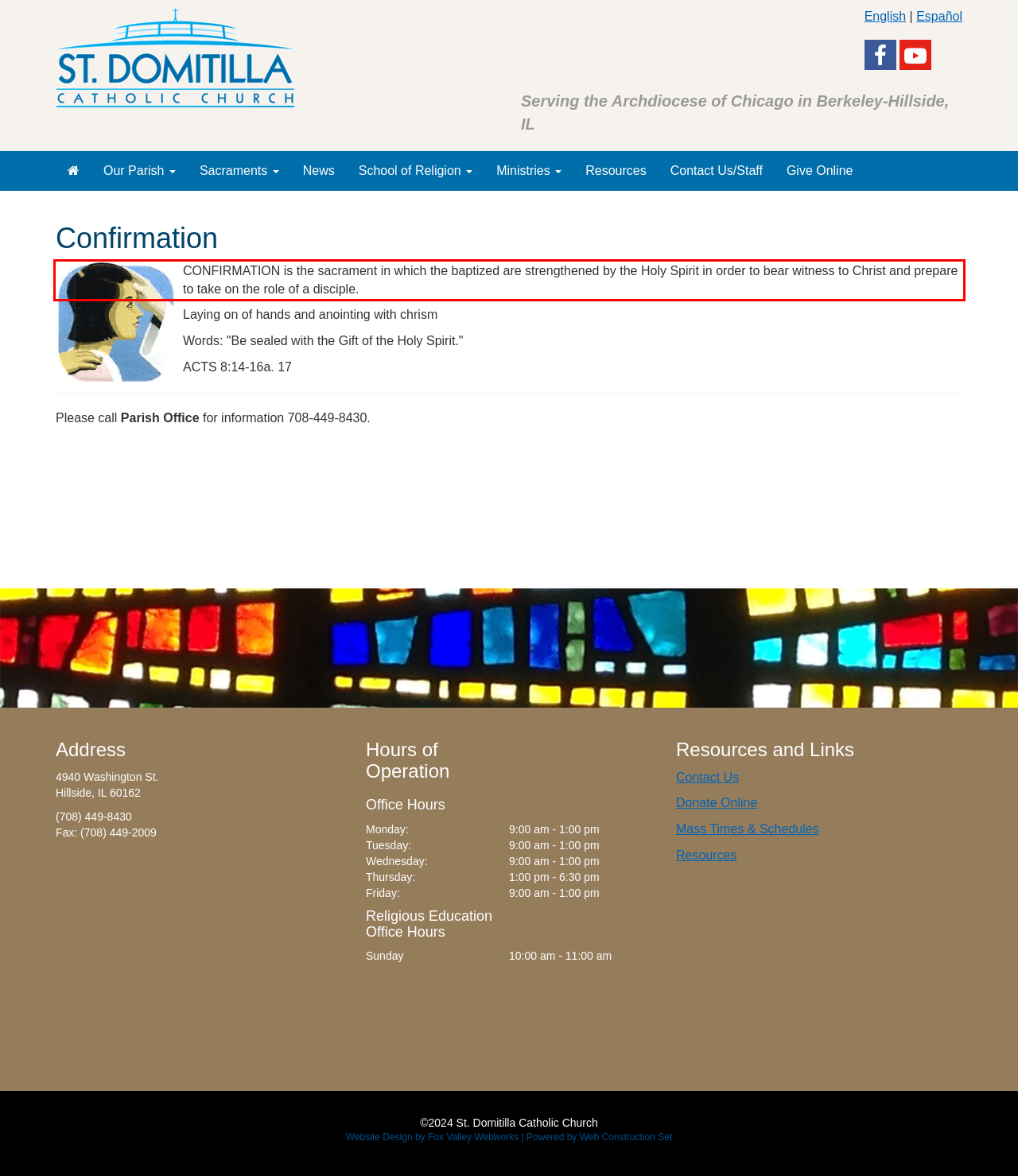Using the provided screenshot, read and generate the text content within the red-bordered area.

CONFIRMATION is the sacrament in which the baptized are strengthened by the Holy Spirit in order to bear witness to Christ and prepare to take on the role of a disciple.